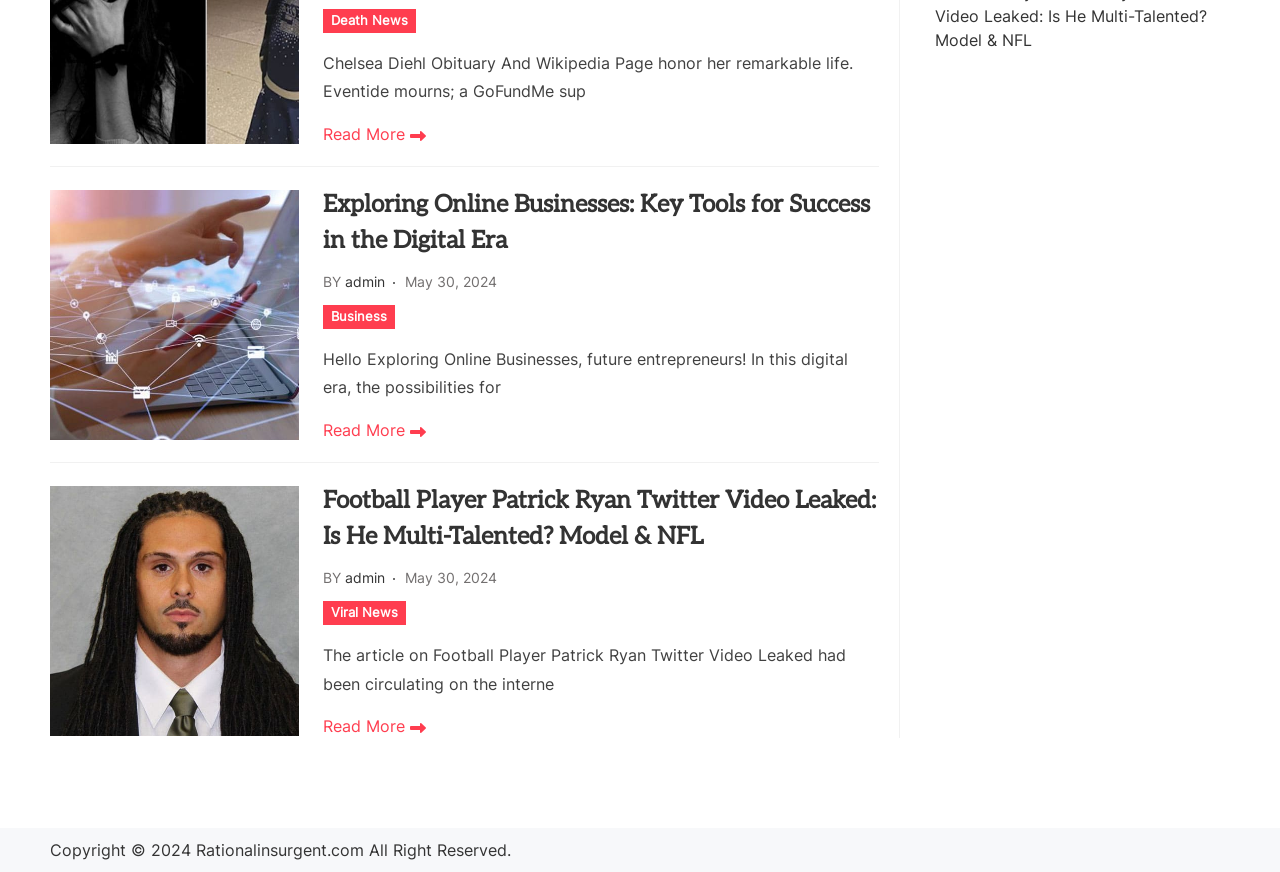Using the provided description: "May 30, 2024May 30, 2024", find the bounding box coordinates of the corresponding UI element. The output should be four float numbers between 0 and 1, in the format [left, top, right, bottom].

[0.317, 0.653, 0.389, 0.672]